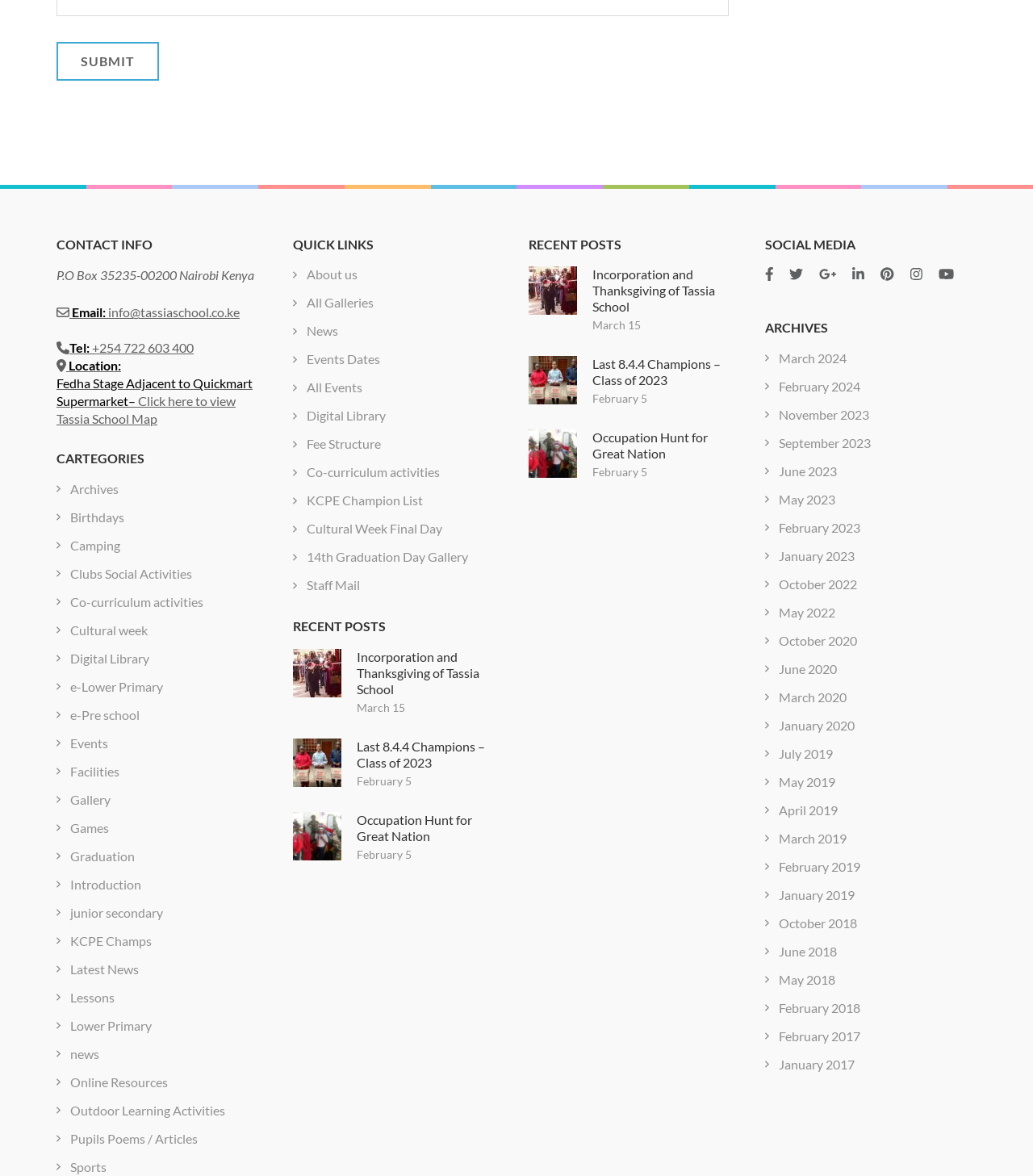Identify the bounding box coordinates for the region of the element that should be clicked to carry out the instruction: "View Tassia School Map". The bounding box coordinates should be four float numbers between 0 and 1, i.e., [left, top, right, bottom].

[0.055, 0.304, 0.245, 0.363]